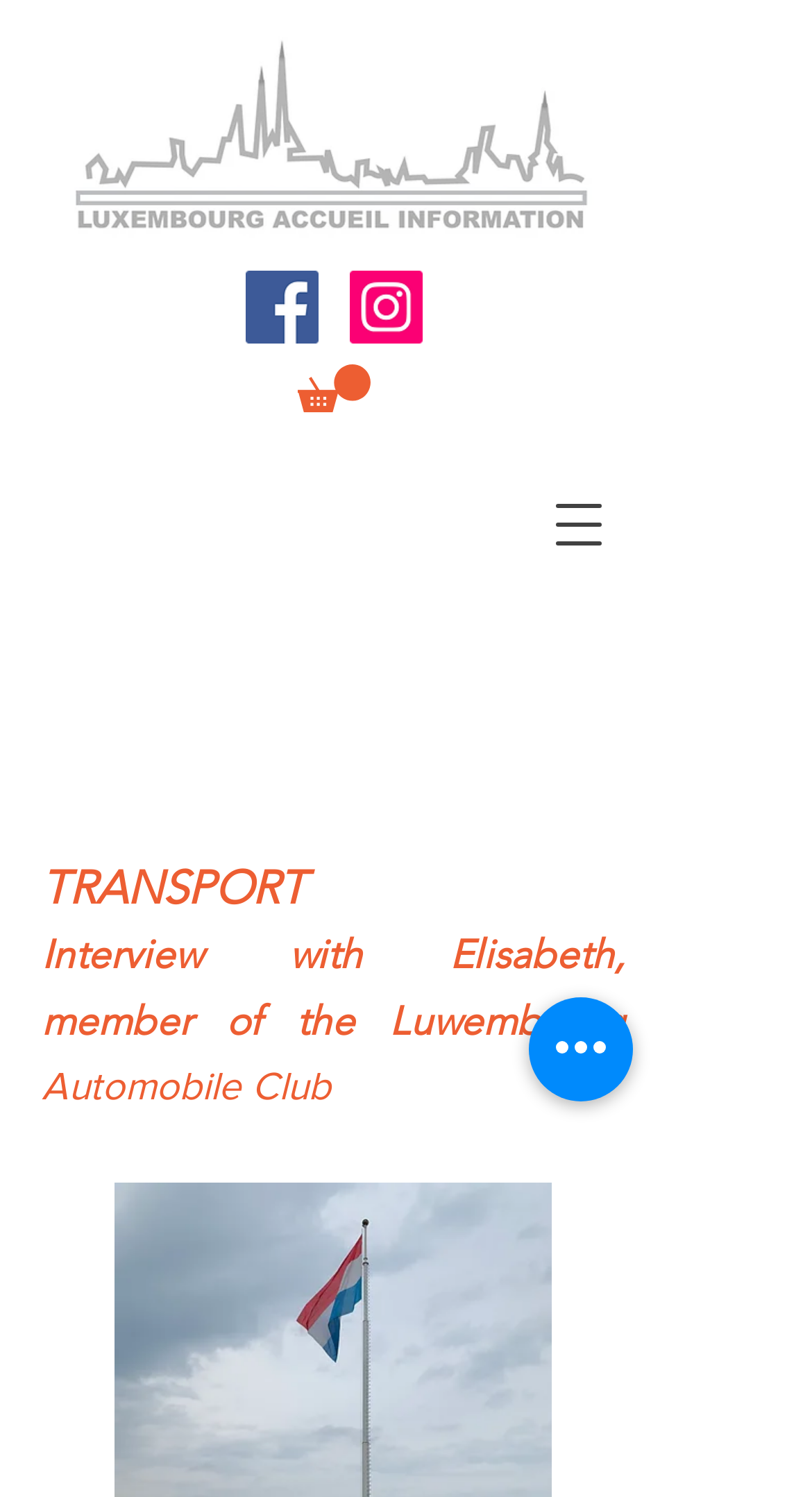Please provide a one-word or short phrase answer to the question:
What is the purpose of the 'Open navigation menu' button?

To open navigation menu